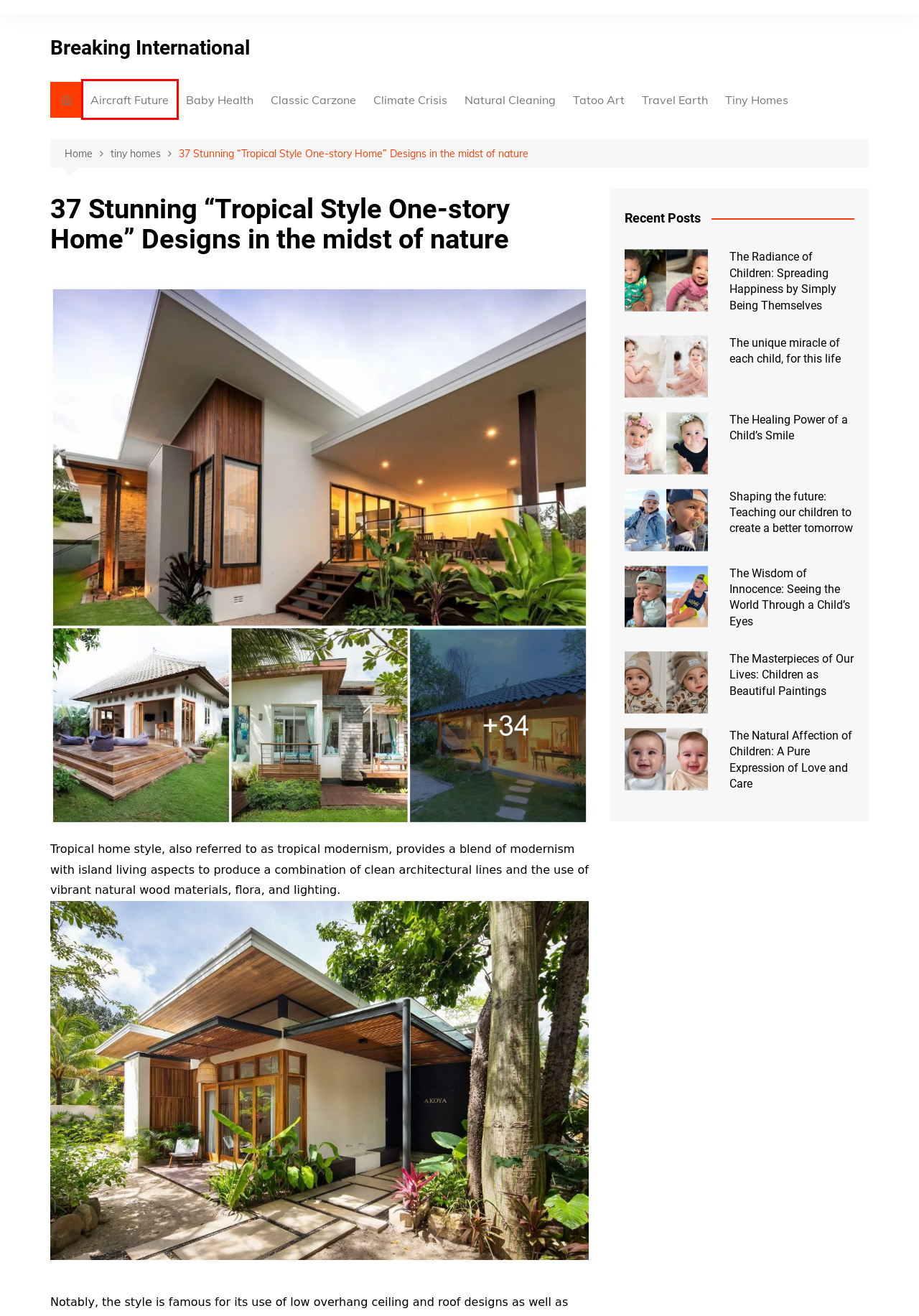View the screenshot of the webpage containing a red bounding box around a UI element. Select the most fitting webpage description for the new page shown after the element in the red bounding box is clicked. Here are the candidates:
A. Travel Earth – Breaking International
B. Aircraft Future – Breaking International
C. The unique miracle of each child, for this life – Breaking International
D. Breaking International
E. The Masterpieces of Our Lives: Children as Beautiful Paintings – Breaking International
F. Shaping the future: Teaching our children to create a better tomorrow – Breaking International
G. Classic Carzone – Breaking International
H. The Wisdom of Innocence: Seeing the World Through a Child’s Eyes – Breaking International

B